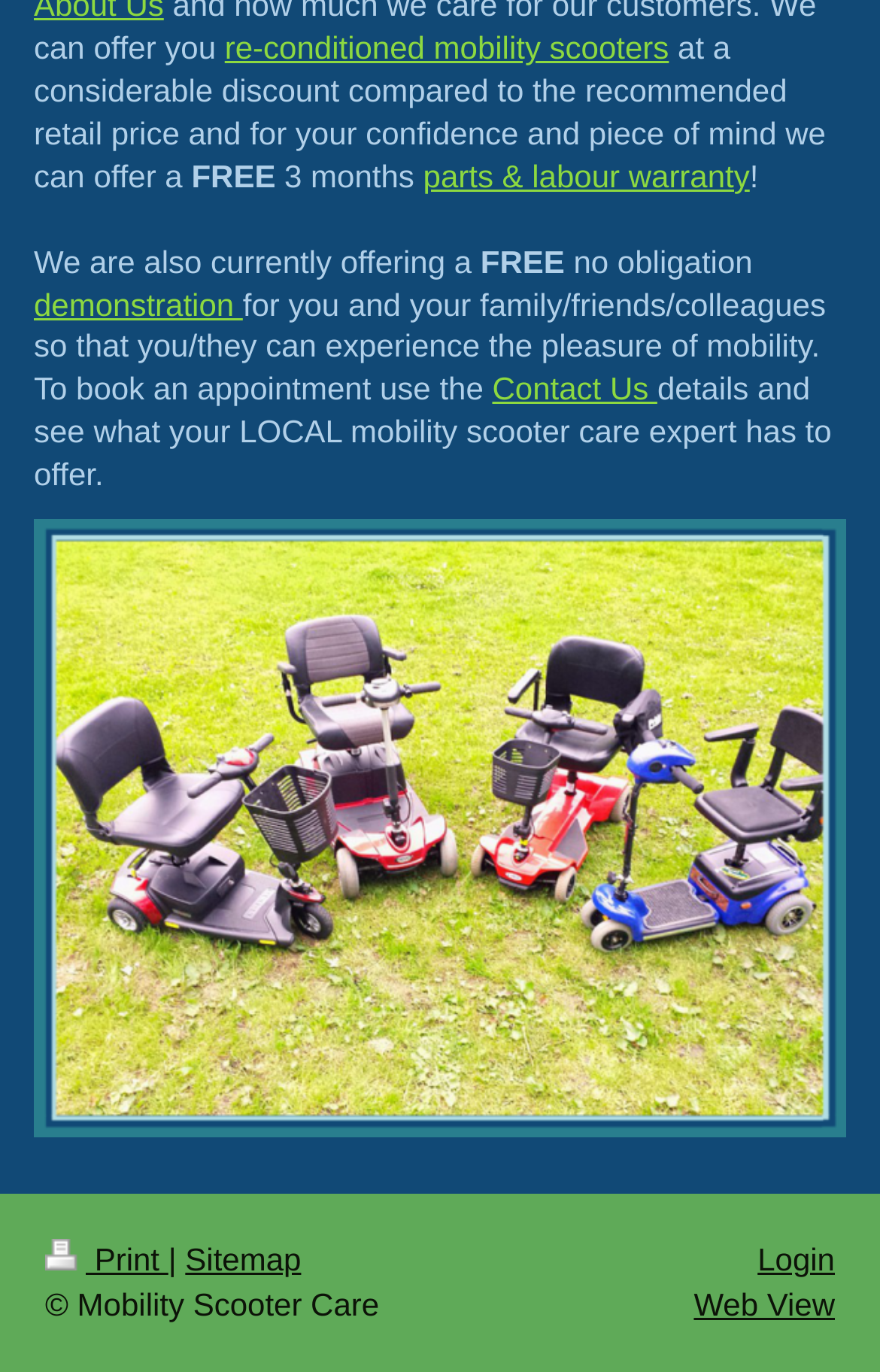Find the bounding box coordinates of the element to click in order to complete this instruction: "Print the page". The bounding box coordinates must be four float numbers between 0 and 1, denoted as [left, top, right, bottom].

[0.051, 0.905, 0.191, 0.931]